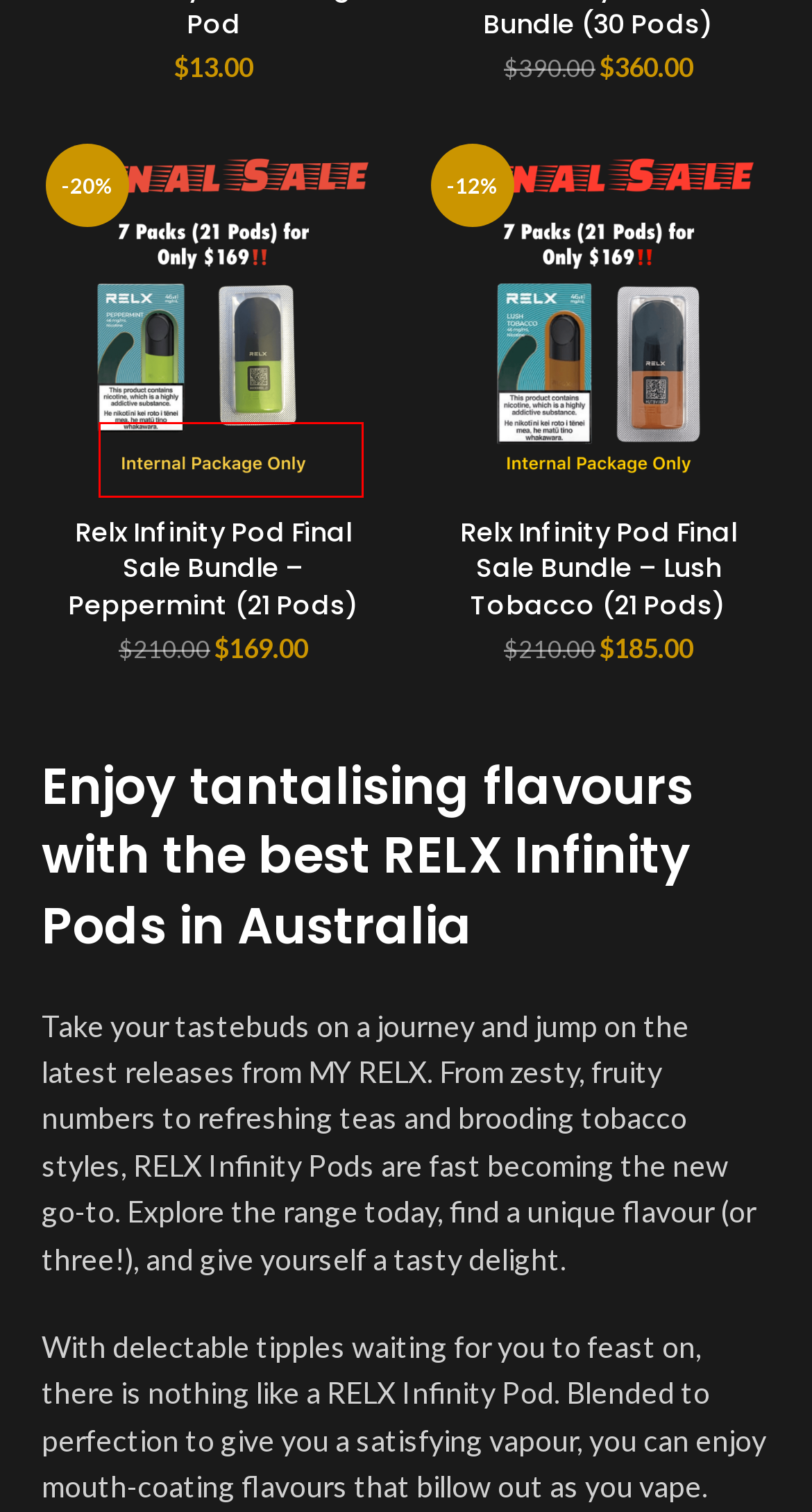You are provided with a screenshot of a webpage that has a red bounding box highlighting a UI element. Choose the most accurate webpage description that matches the new webpage after clicking the highlighted element. Here are your choices:
A. RELX Infinity 2 Phantom Pro Dark Asteroid Device - Advanced Vaping Experience
B. BULK ORDER Archives - RELXstore Australia
C. RELX Infinity Australia - My RELX Store
D. Relx Infinity Pod Final Sale Bundle - Peppermint (21 Pods) - RELXstore Australia
E. Relx Infinity Pod - Single Pod - RELXstore Australia
F. Shop - RELXstore Australia
G. Relx Infinity Pod Final Sale Bundle - Lush Tobacco (21 Pods) - RELXstore Australia
H. RELX Classic Pods Australia - My RELX Store

C